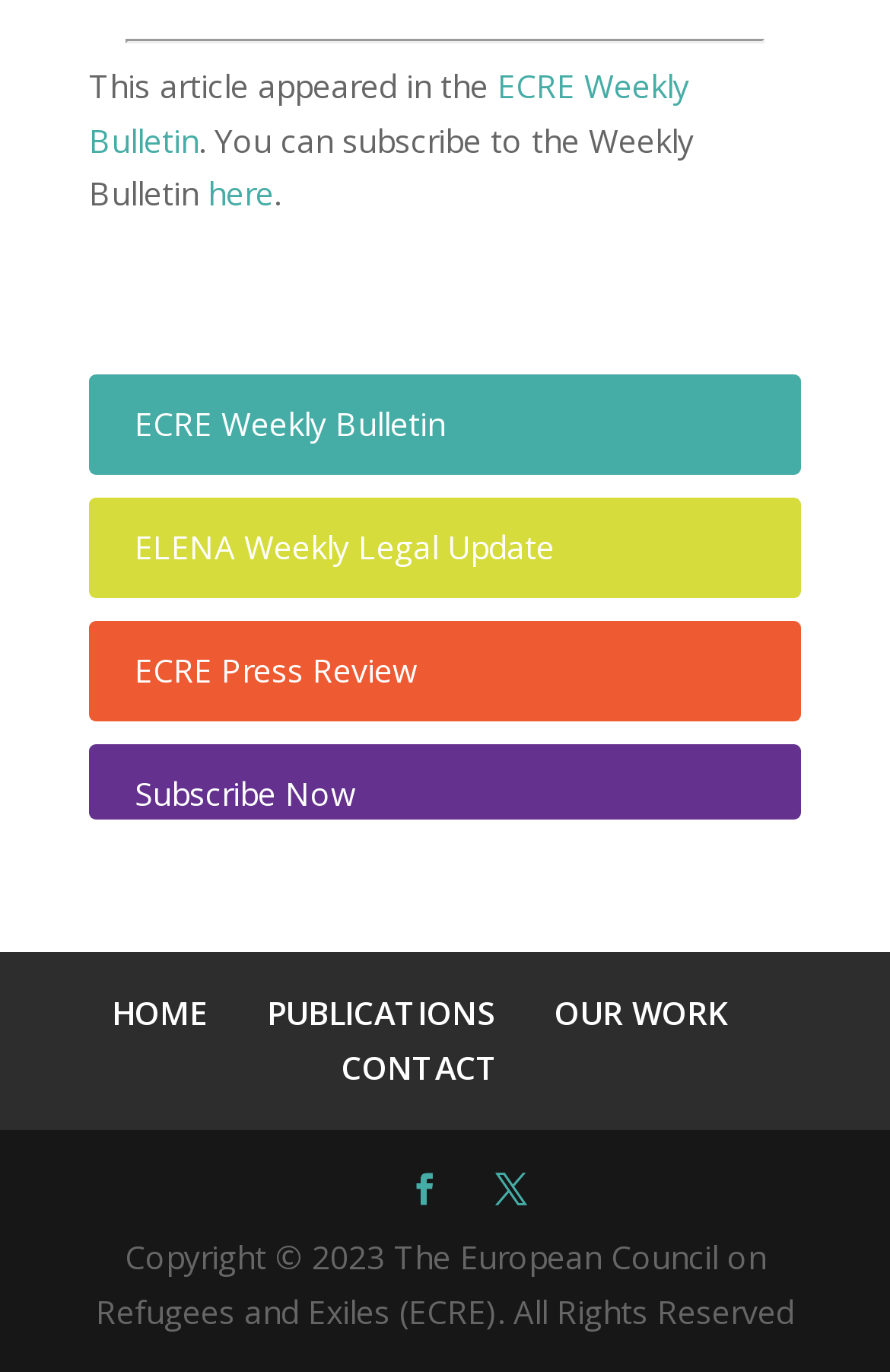What is the name of the bulletin that can be subscribed to?
Using the screenshot, give a one-word or short phrase answer.

ECRE Weekly Bulletin